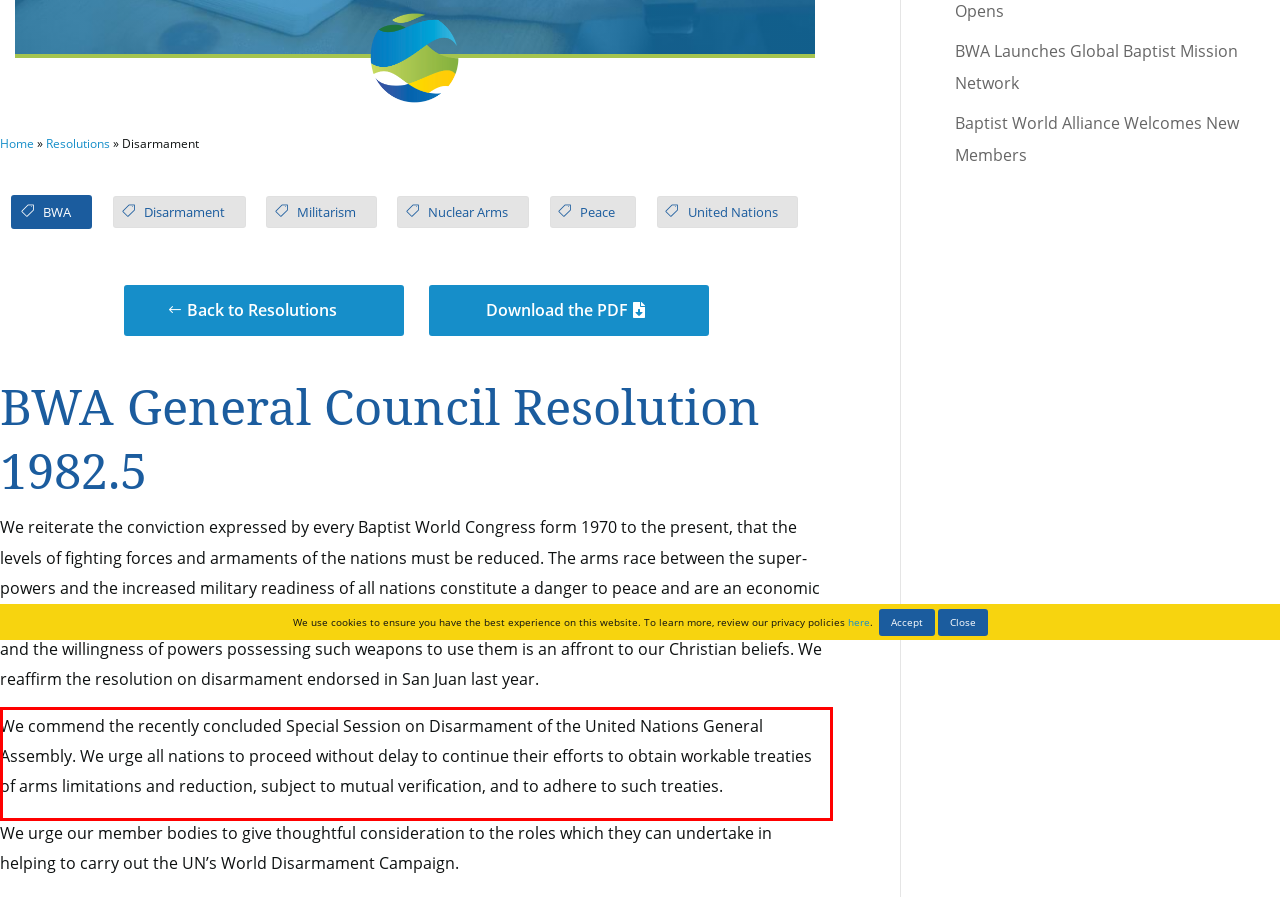From the provided screenshot, extract the text content that is enclosed within the red bounding box.

We commend the recently concluded Special Session on Disarmament of the United Nations General Assembly. We urge all nations to proceed without delay to continue their efforts to obtain workable treaties of arms limitations and reduction, subject to mutual verification, and to adhere to such treaties.